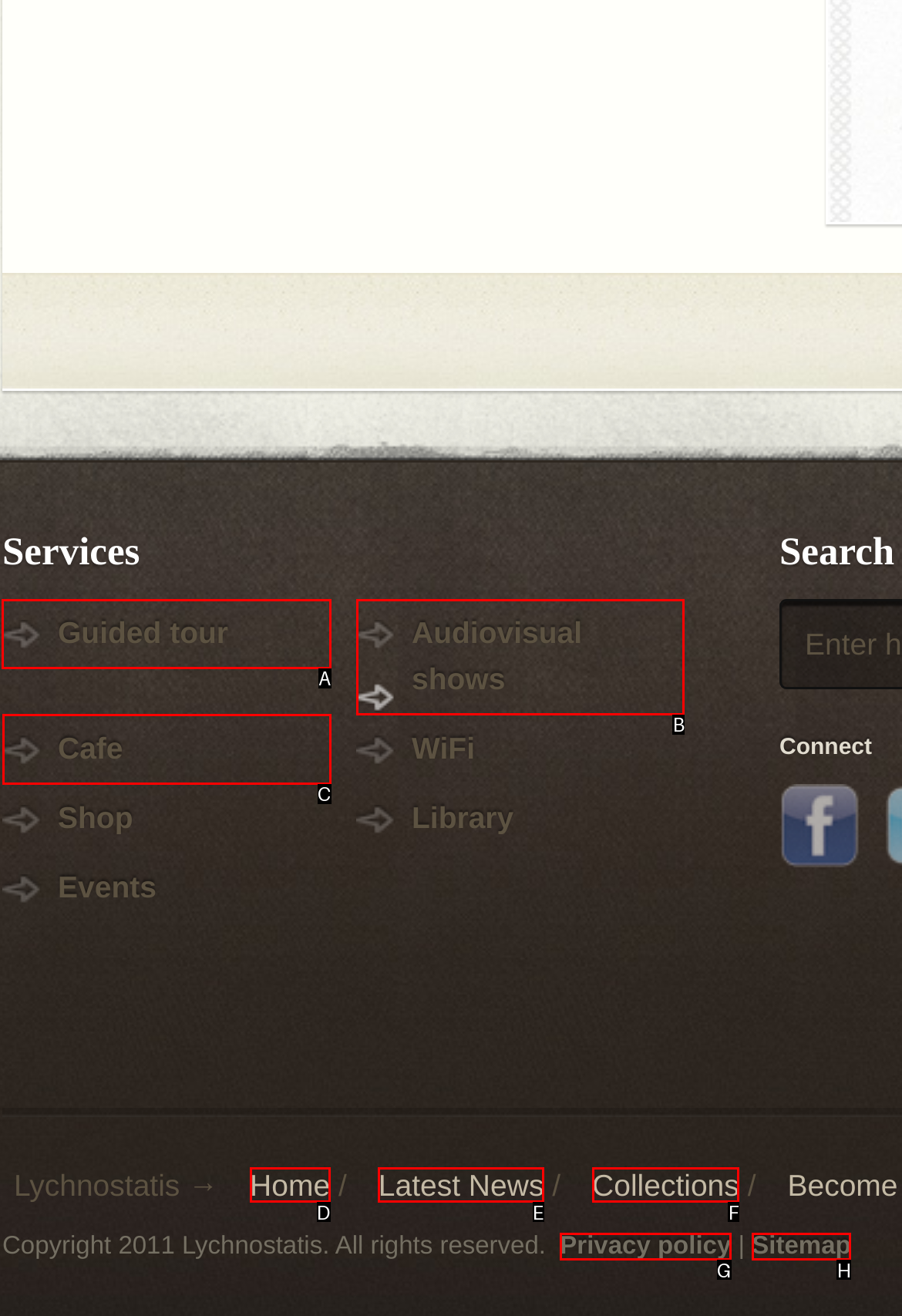Which option should be clicked to execute the following task: Visit the Cafe? Respond with the letter of the selected option.

C